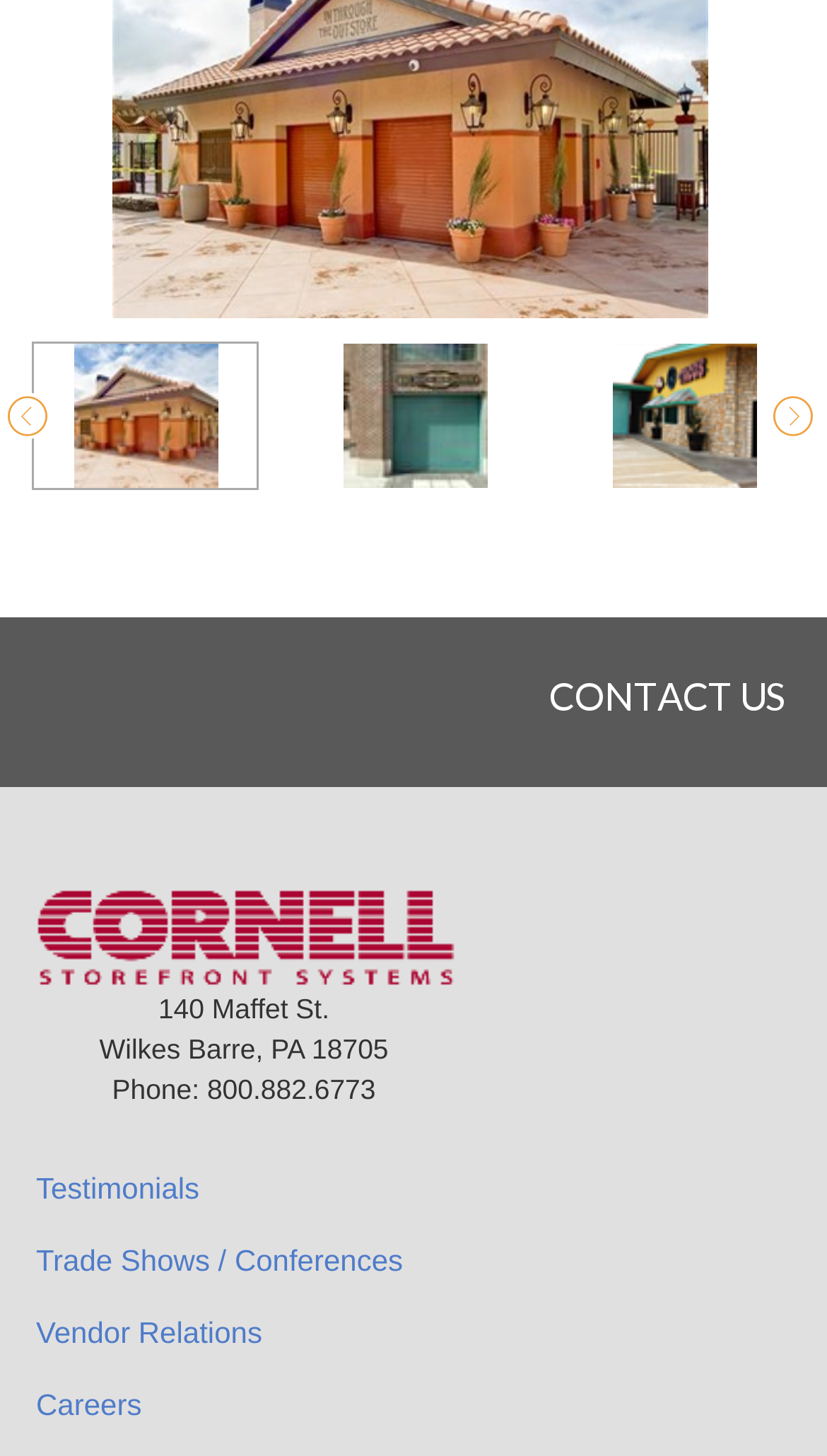What is the address of Cornell Storefront Systems?
Answer the question with a single word or phrase derived from the image.

140 Maffet St., Wilkes Barre, PA 18705